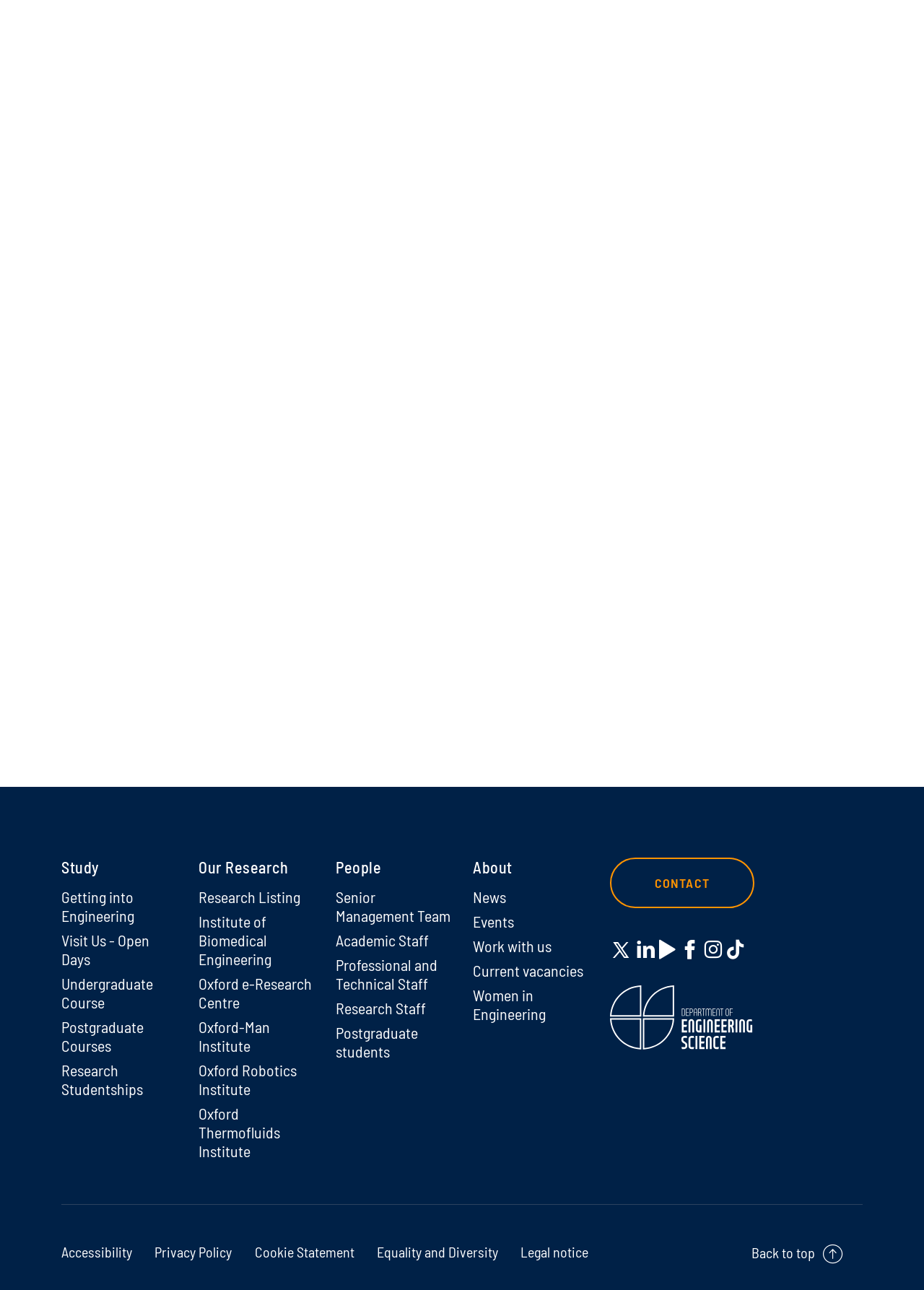Predict the bounding box of the UI element that fits this description: "parent_node: Name aria-label="Email" name="field-email[value]"".

None